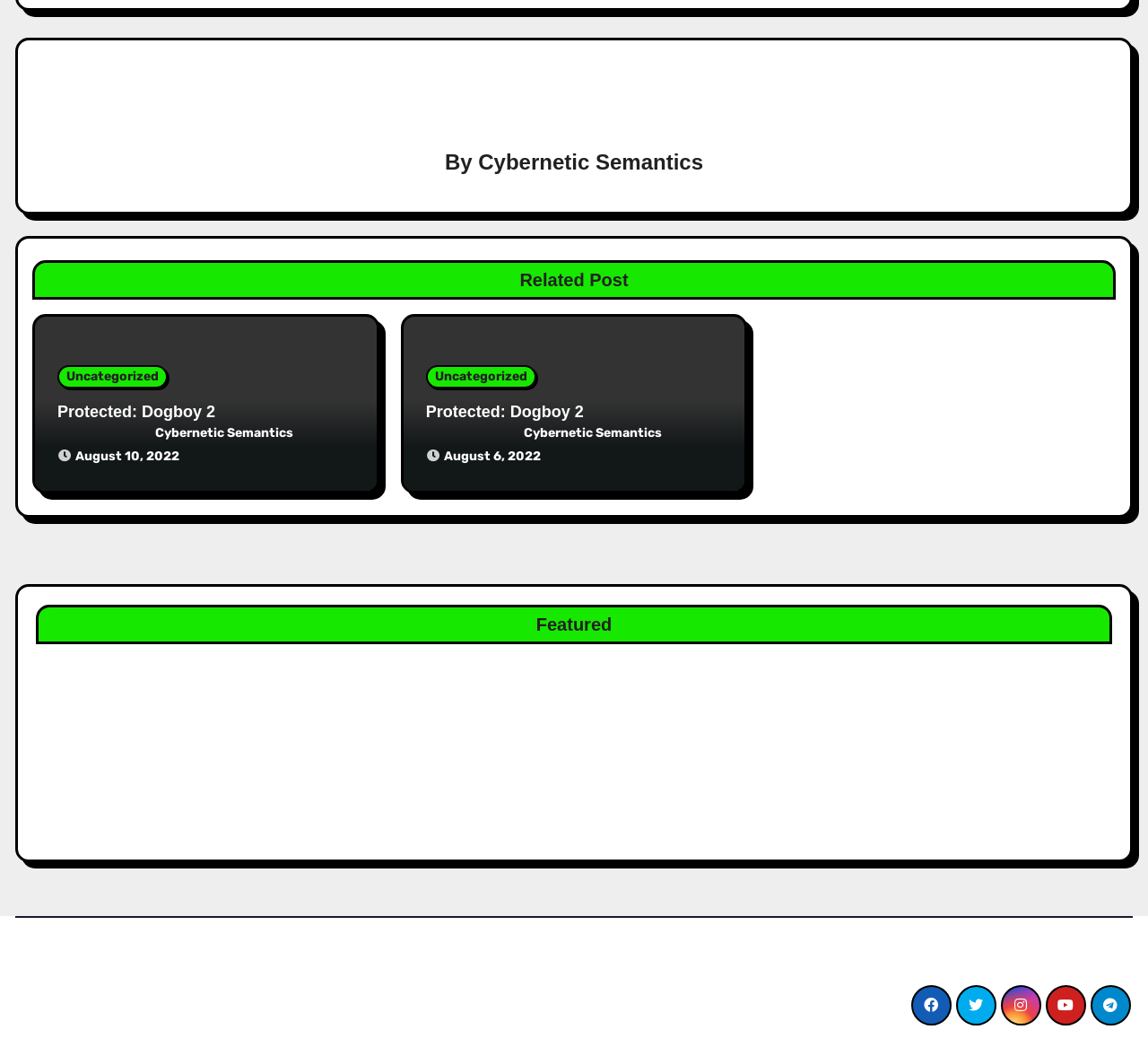What is the image associated with the link 'Cybernetic Semantics'?
Using the image, answer in one word or phrase.

Cybernetic Semantics